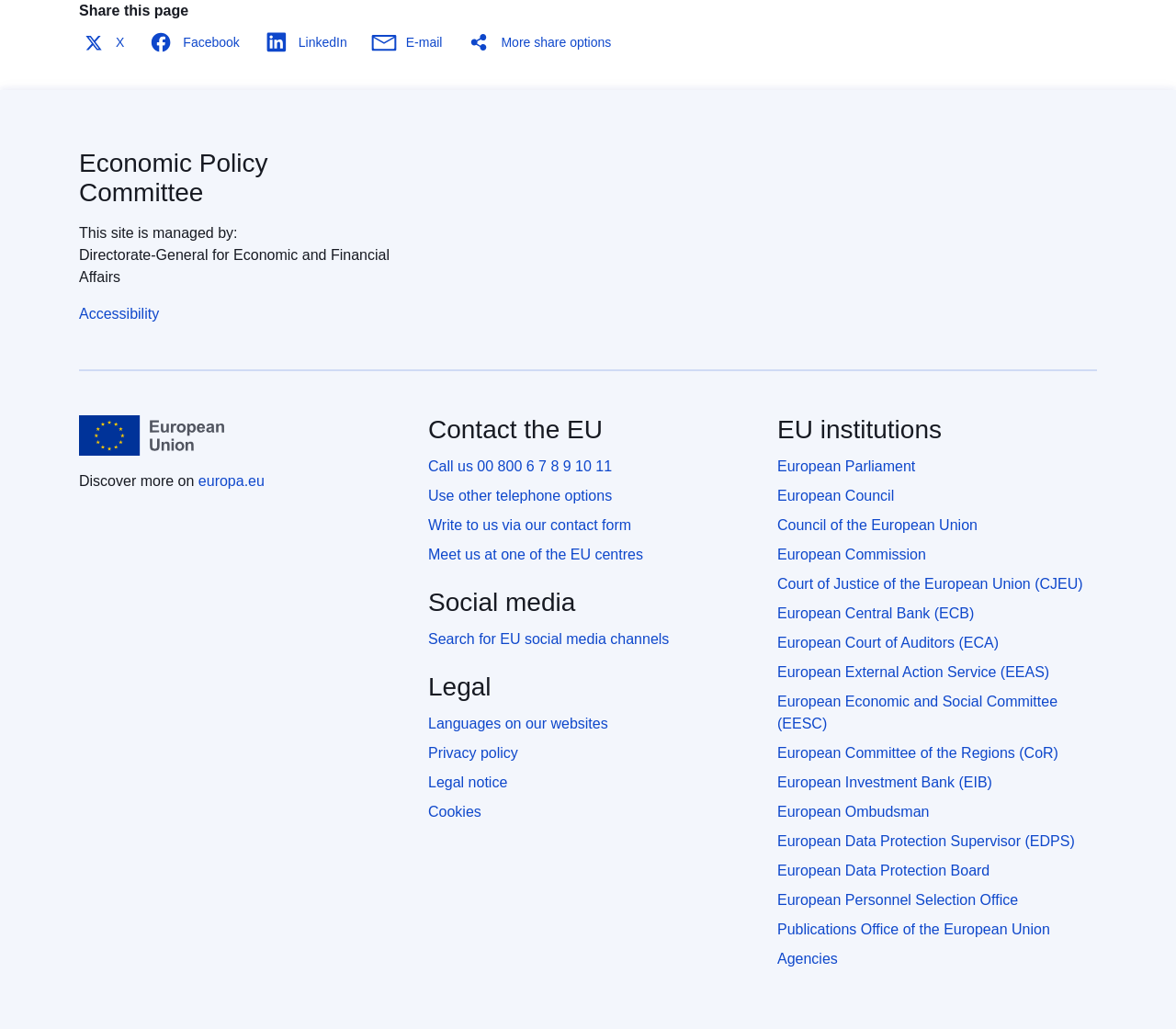Highlight the bounding box coordinates of the element that should be clicked to carry out the following instruction: "visit tienda online". The coordinates must be given as four float numbers ranging from 0 to 1, i.e., [left, top, right, bottom].

None